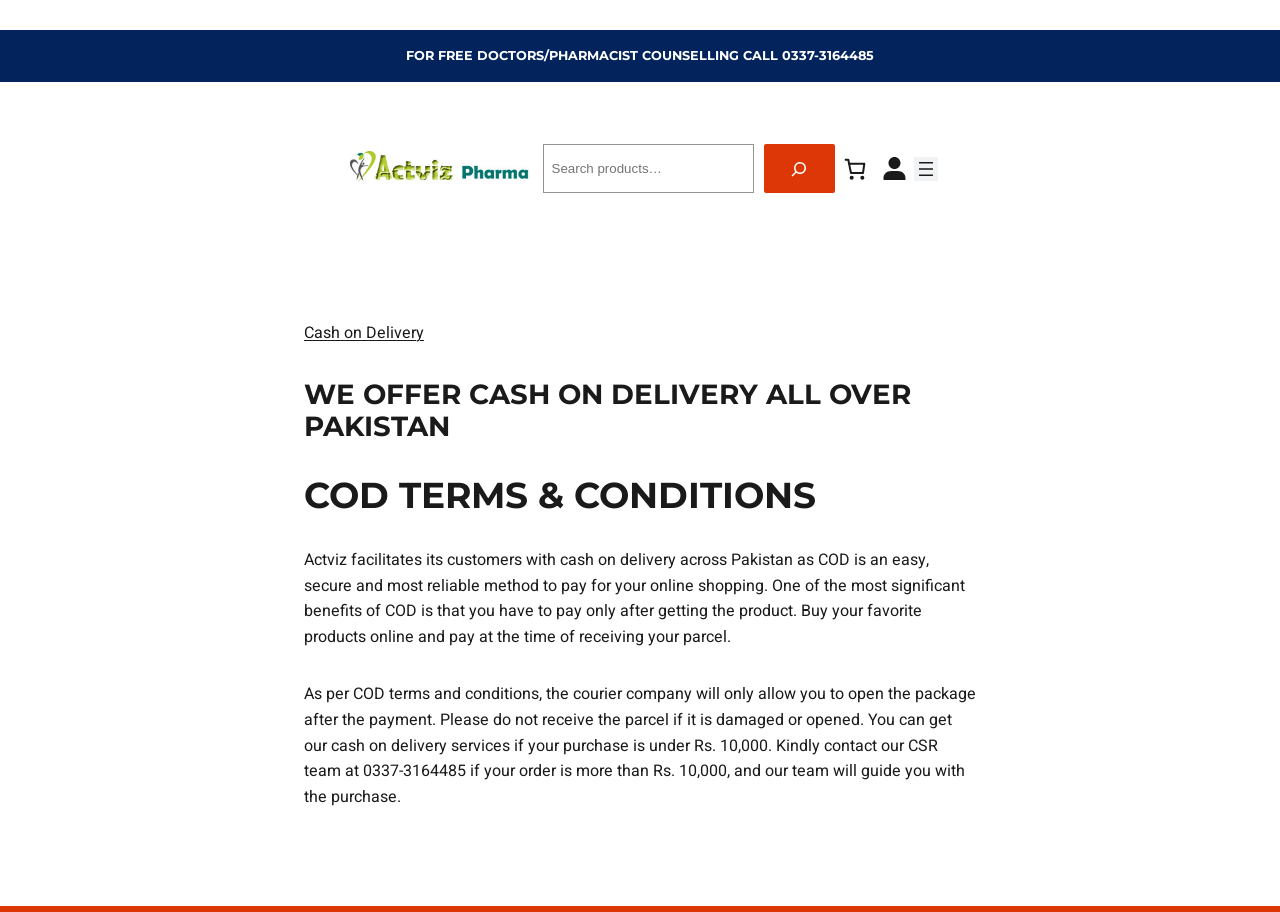Explain the webpage's layout and main content in detail.

The webpage is about Cash on Delivery services offered by Actviz Pharma across Pakistan. At the top, there is a heading that reads "FOR FREE DOCTORS/PHARMACIST COUNSELLING CALL 0337-3164485". Below this, there is a logo of Actviz Pharma, which is an image linked to the company's website. 

To the right of the logo, there is a search bar with a search button and a magnifying glass icon. Next to the search bar, there is a button indicating that the cart is empty, with a shopping cart icon. Further to the right, there is a link with an image, and a navigation menu button with a hamburger icon.

The main content of the webpage is divided into sections. The first section has a heading that reads "WE OFFER CASH ON DELIVERY ALL OVER PAKISTAN", followed by another heading that reads "COD TERMS & CONDITIONS". Below these headings, there is a paragraph of text that explains the benefits of Cash on Delivery, including the fact that customers only need to pay after receiving their products. 

The next section has another paragraph of text that outlines the terms and conditions of Cash on Delivery, including the requirement to pay only after receiving the parcel and the need to contact the customer service team for orders over Rs. 10,000.